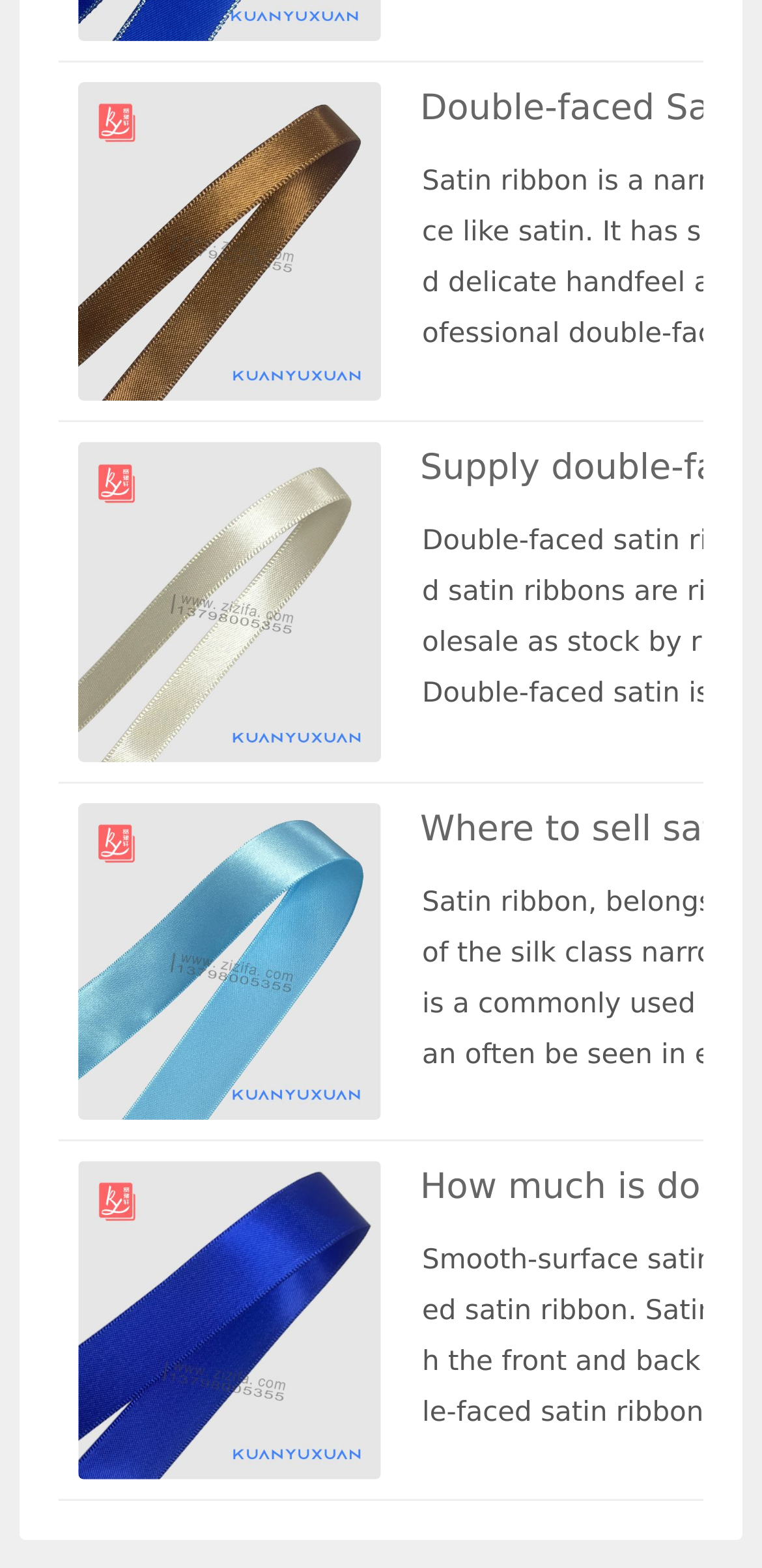Using the information from the screenshot, answer the following question thoroughly:
What is the main product offered?

Based on the links and images on the webpage, it appears that the main product being offered is satin ribbon, specifically double-faced satin ribbon.